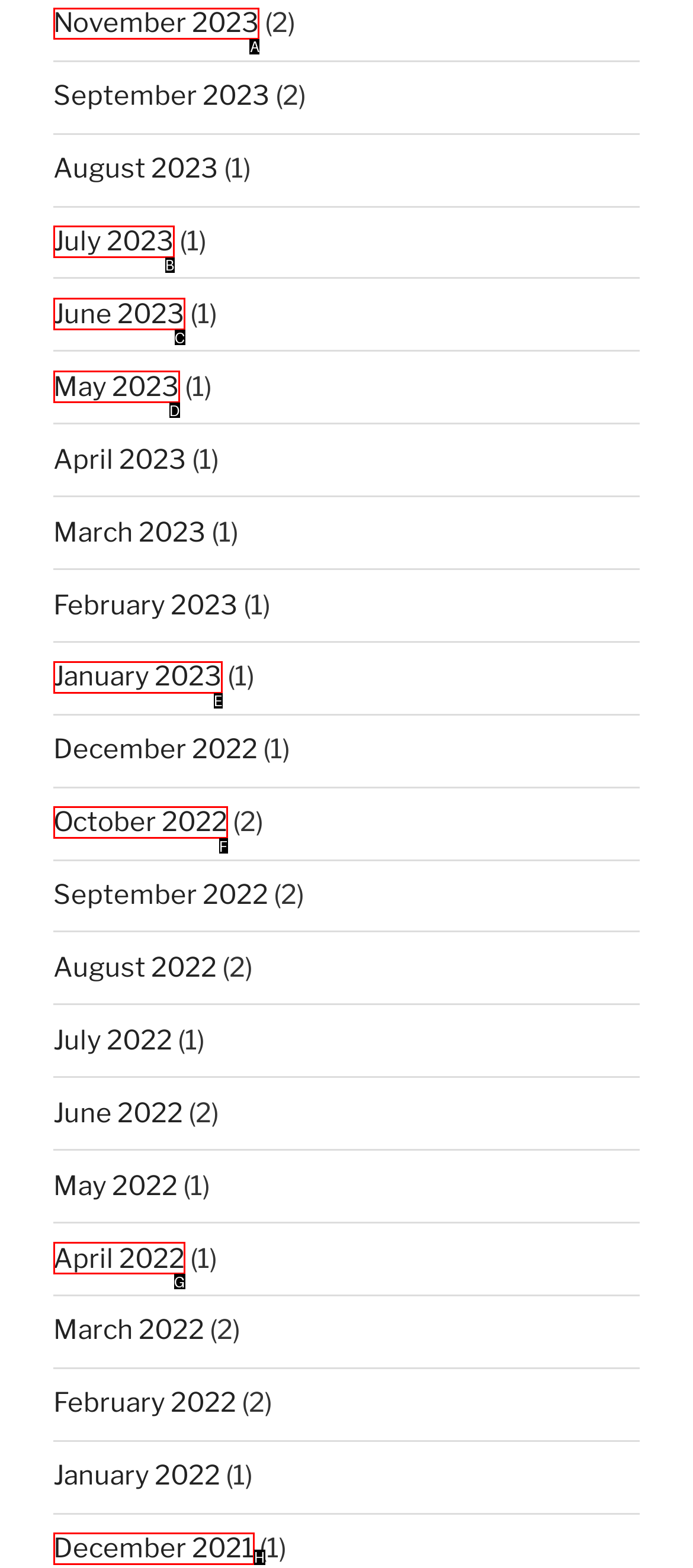Select the right option to accomplish this task: View November 2023. Reply with the letter corresponding to the correct UI element.

A